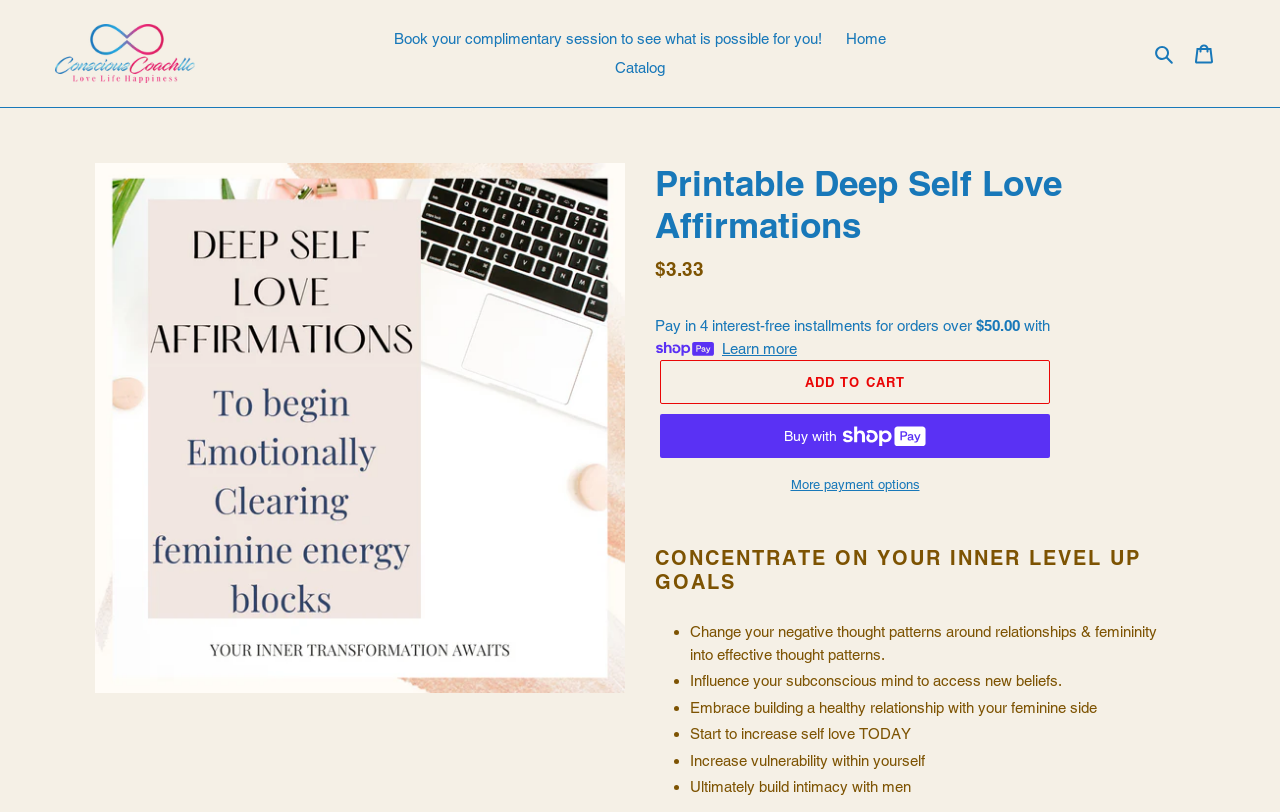What is the name of the coaching service?
Could you give a comprehensive explanation in response to this question?

I found the answer by looking at the top-left corner of the webpage, where there is a logo and a link with the text 'The Unique Shanique’s Conscious Coaching'. This suggests that this is the name of the coaching service.